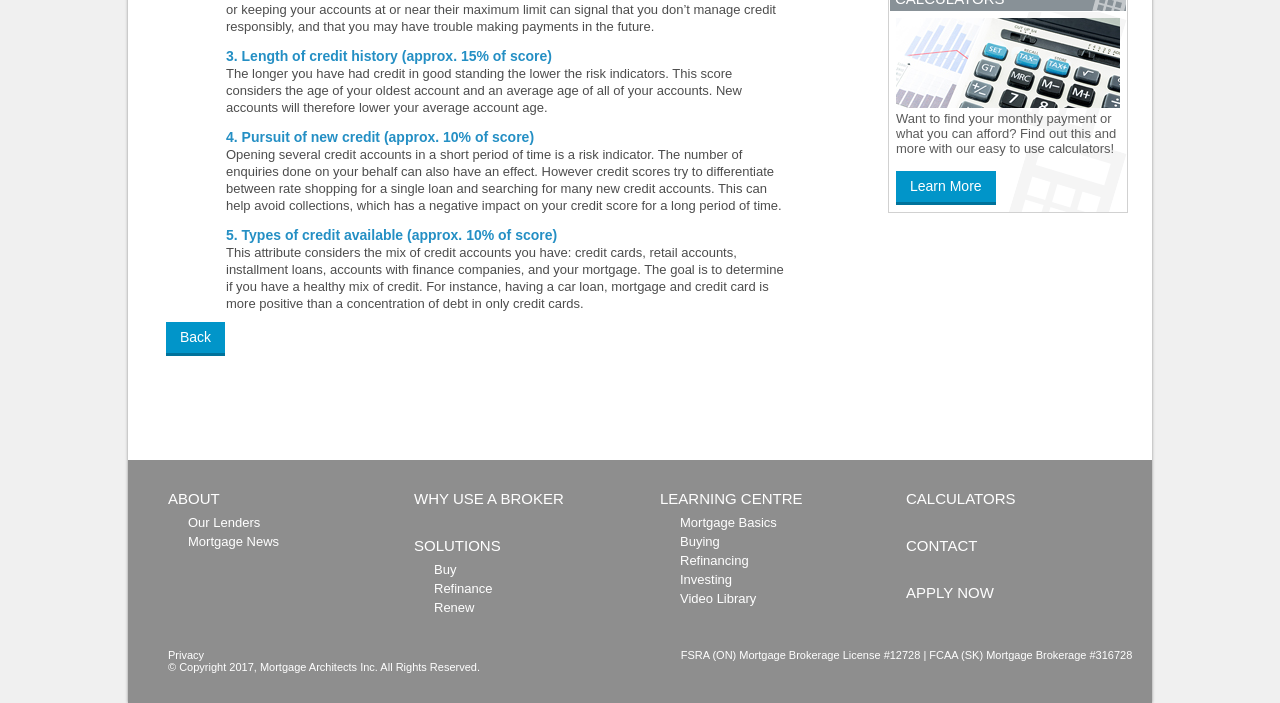Using the provided description: "Mortgage Basics", find the bounding box coordinates of the corresponding UI element. The output should be four float numbers between 0 and 1, in the format [left, top, right, bottom].

[0.531, 0.732, 0.607, 0.753]